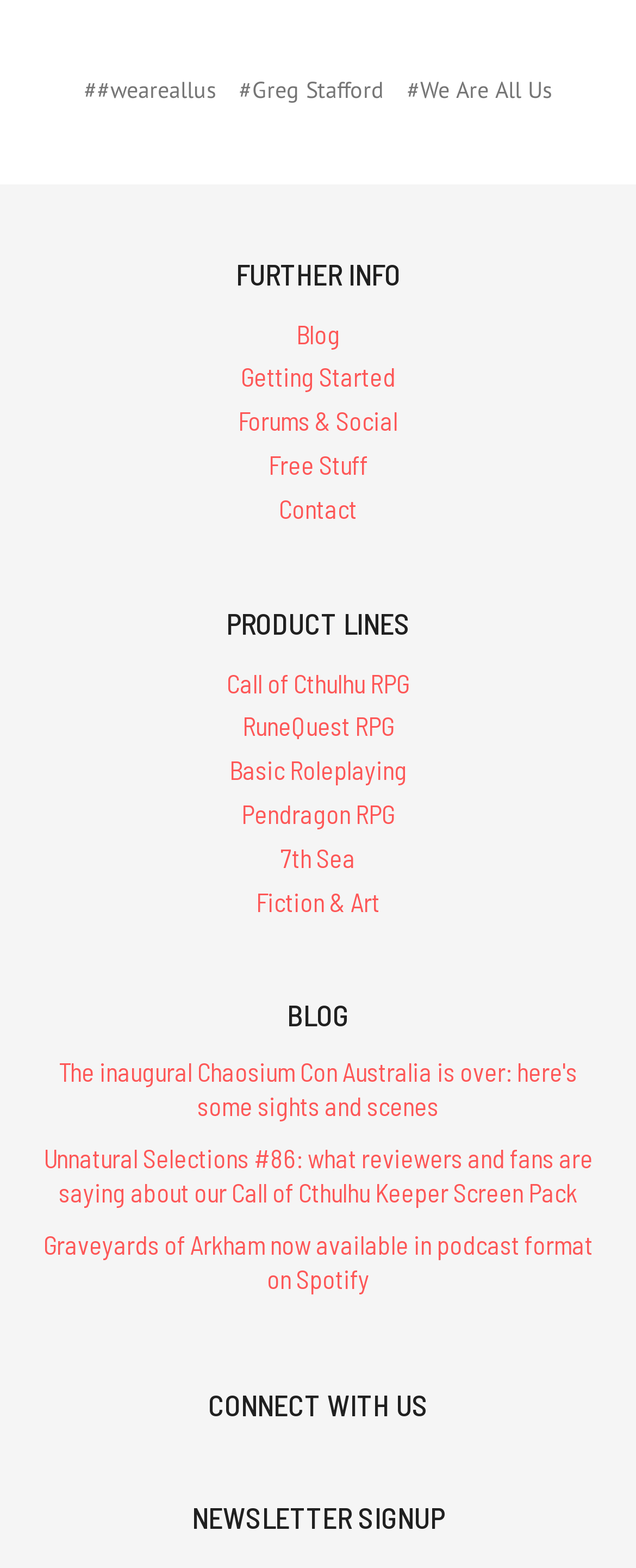Pinpoint the bounding box coordinates of the element that must be clicked to accomplish the following instruction: "Read the blog post about Chaosium Con Australia". The coordinates should be in the format of four float numbers between 0 and 1, i.e., [left, top, right, bottom].

[0.092, 0.674, 0.908, 0.715]